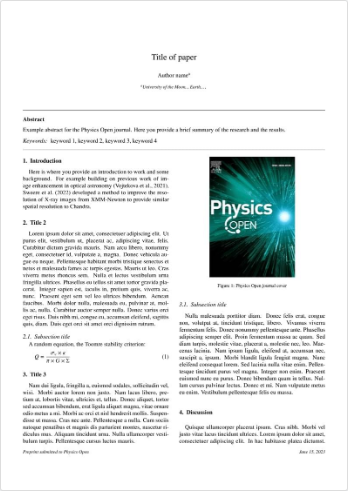Generate a comprehensive description of the image.

The image showcases the front page of a template for the "Physics Open" journal, published by Elsevier. It features a vibrant design with the journal's title prominently displayed, emphasizing its focus on the field of physics. The layout includes sections typical of academic papers, such as the title, author names, and abstract area, which guide users in structuring their submissions effectively. This template is intended to assist researchers in preparing their manuscripts for submission to the journal, ensuring consistency and professionalism in presentation.